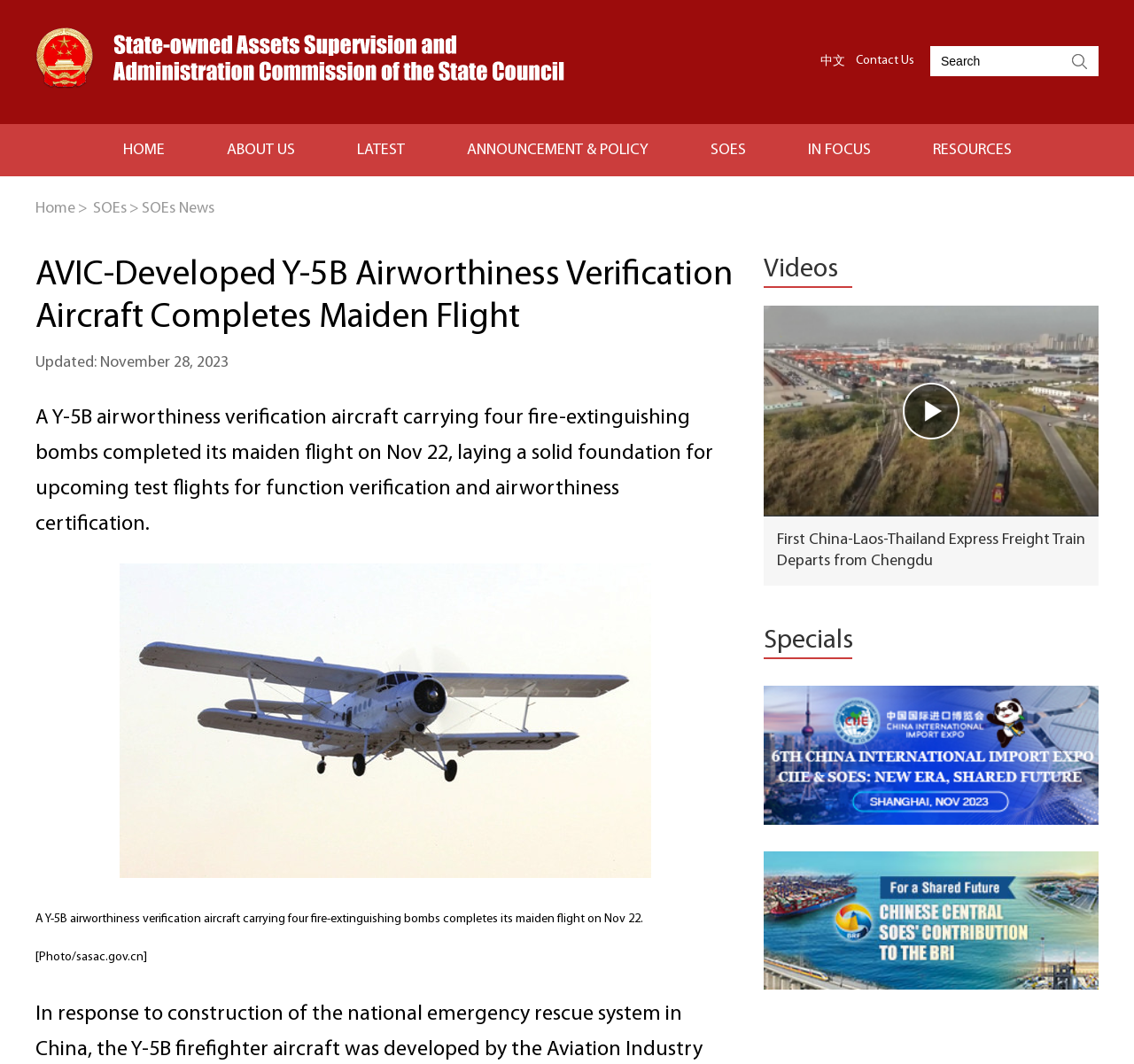Find the bounding box coordinates of the element I should click to carry out the following instruction: "Check the 'LATEST' news".

[0.287, 0.117, 0.384, 0.166]